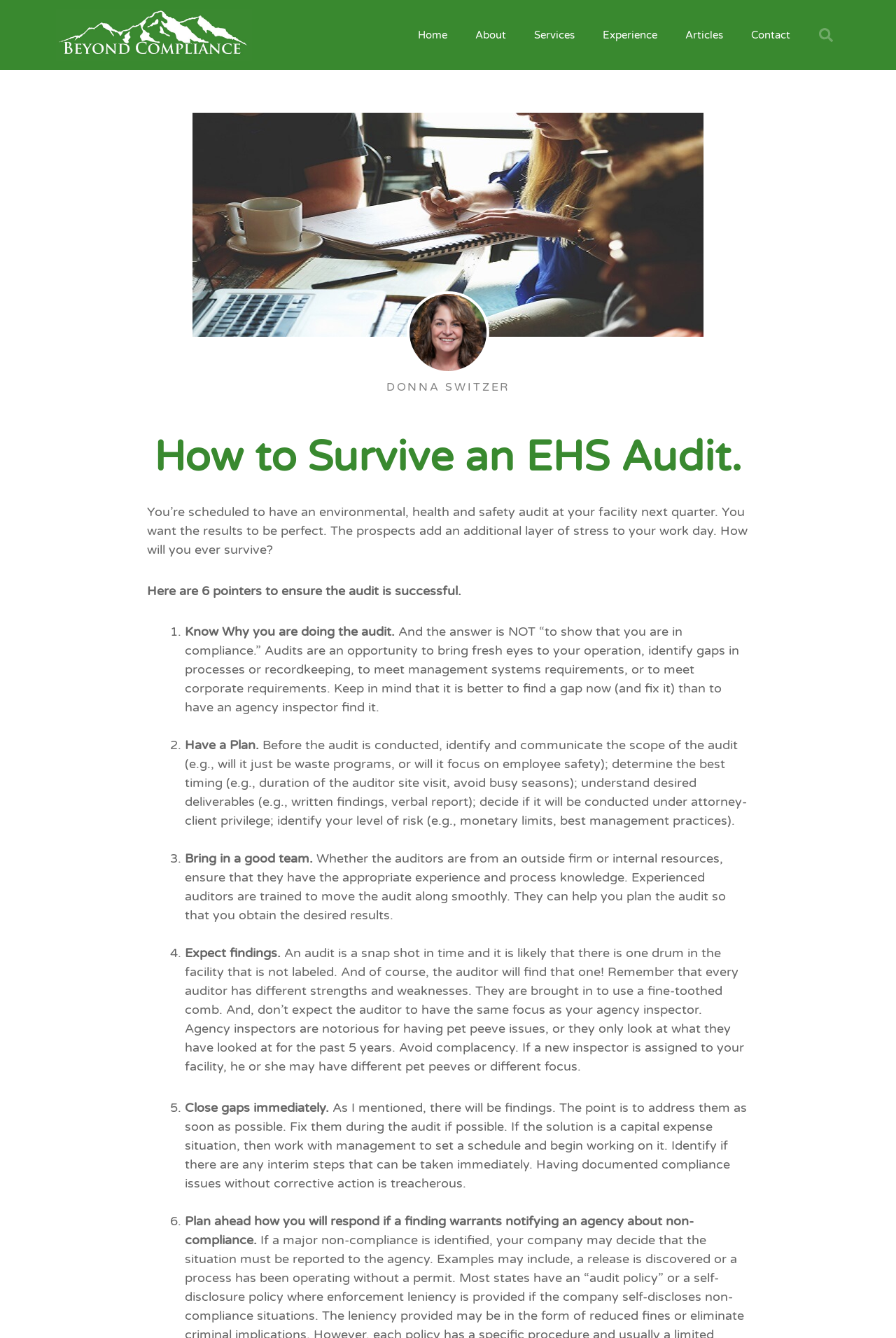Identify the bounding box coordinates for the UI element described as follows: alt="Beyond Compliance LLC.". Use the format (top-left x, top-left y, bottom-right x, bottom-right y) and ensure all values are floating point numbers between 0 and 1.

[0.062, 0.007, 0.281, 0.045]